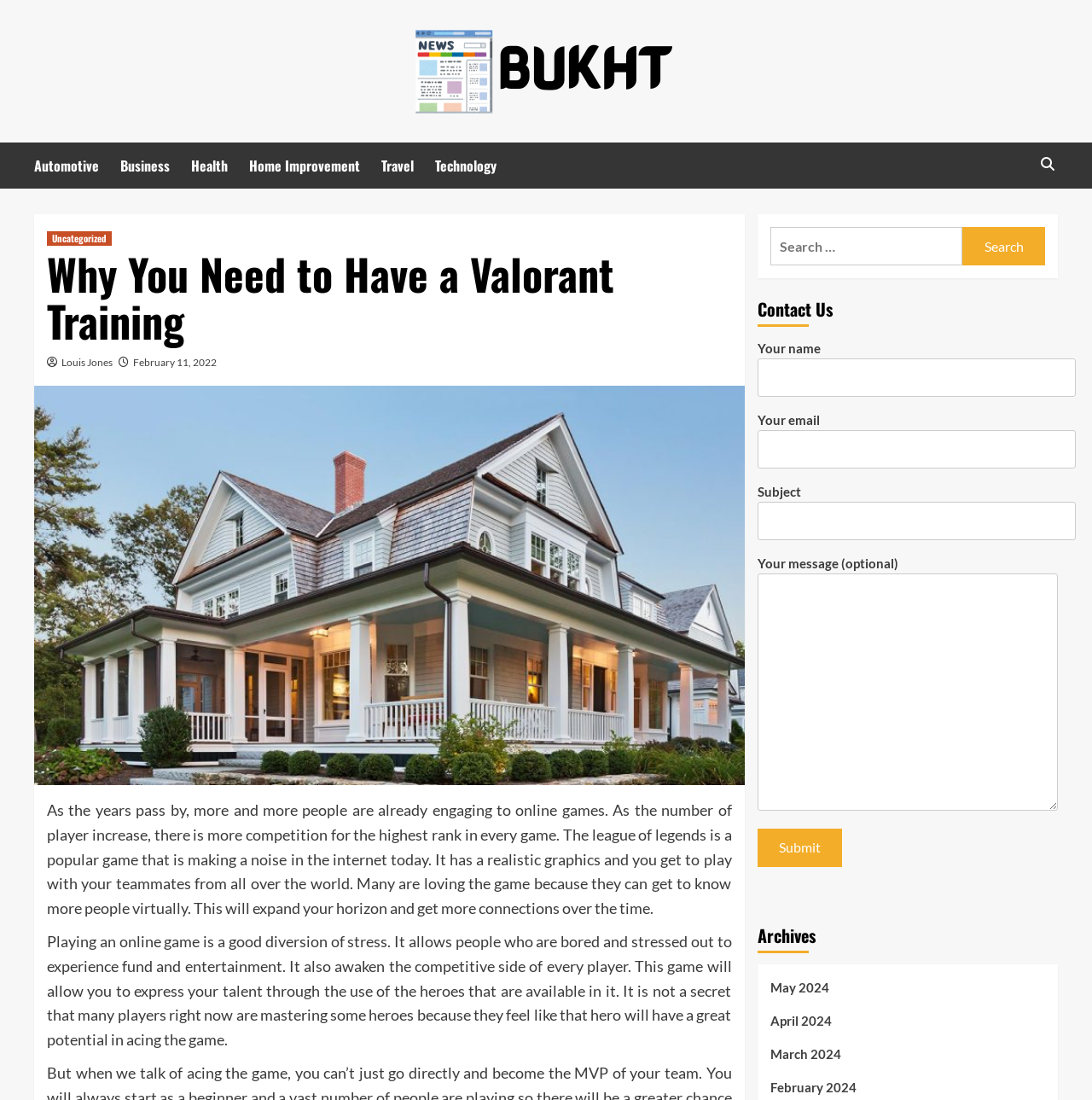Find the bounding box coordinates of the element to click in order to complete the given instruction: "View archives."

[0.693, 0.834, 0.969, 0.877]